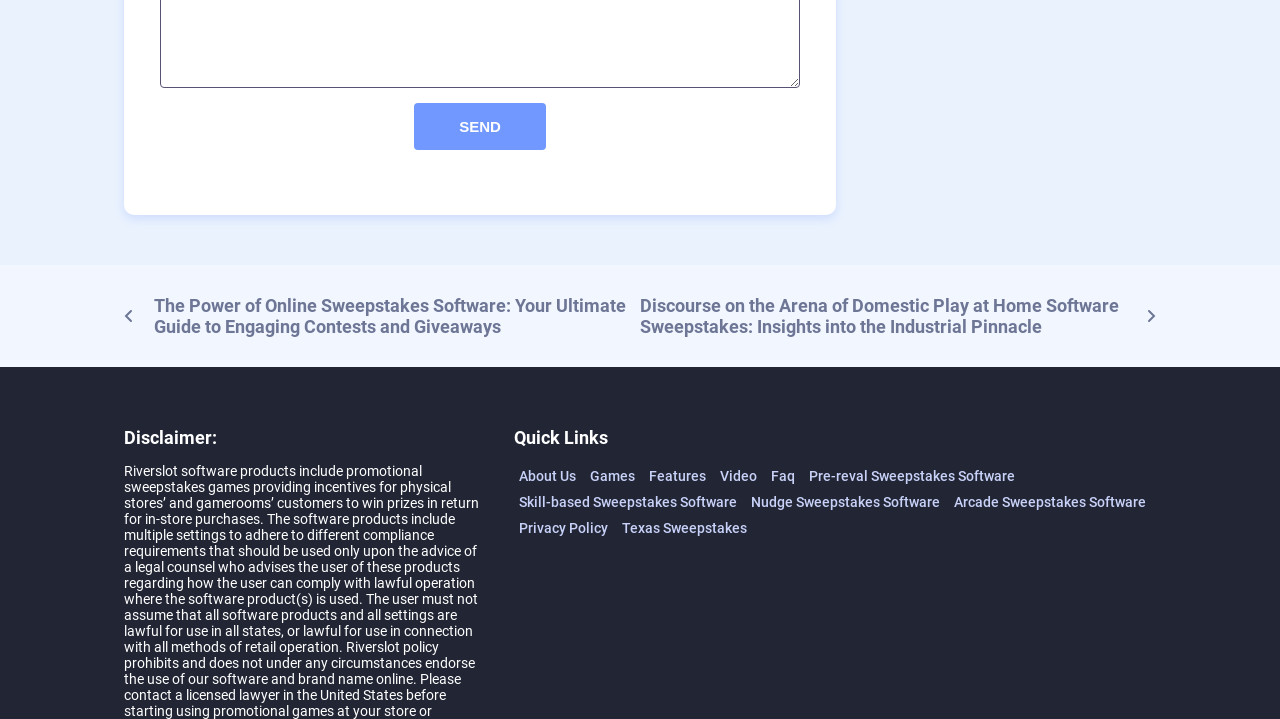Please specify the bounding box coordinates of the region to click in order to perform the following instruction: "Check the Privacy Policy".

[0.405, 0.724, 0.475, 0.746]